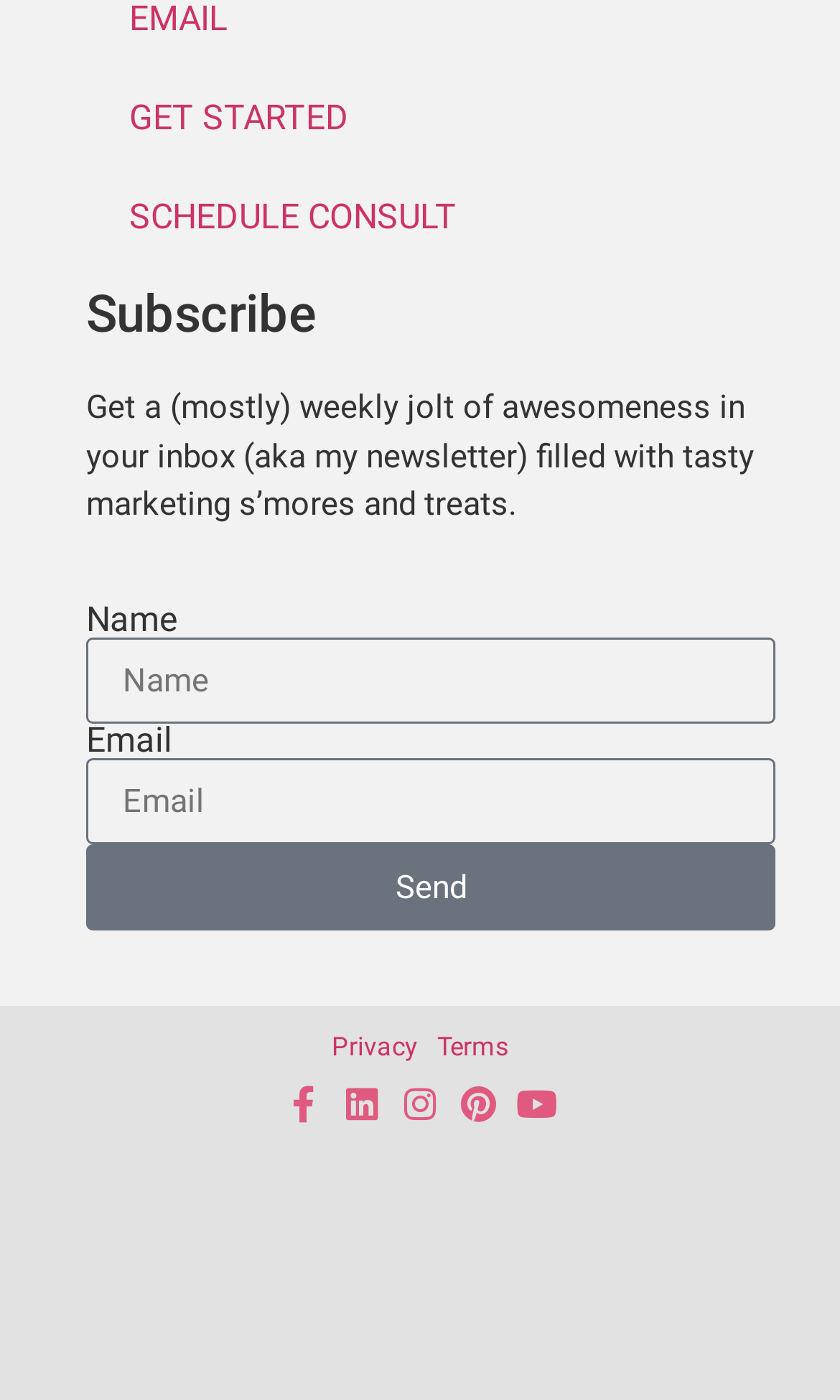Locate the bounding box coordinates of the element to click to perform the following action: 'Share via Facebook'. The coordinates should be given as four float values between 0 and 1, in the form of [left, top, right, bottom].

None